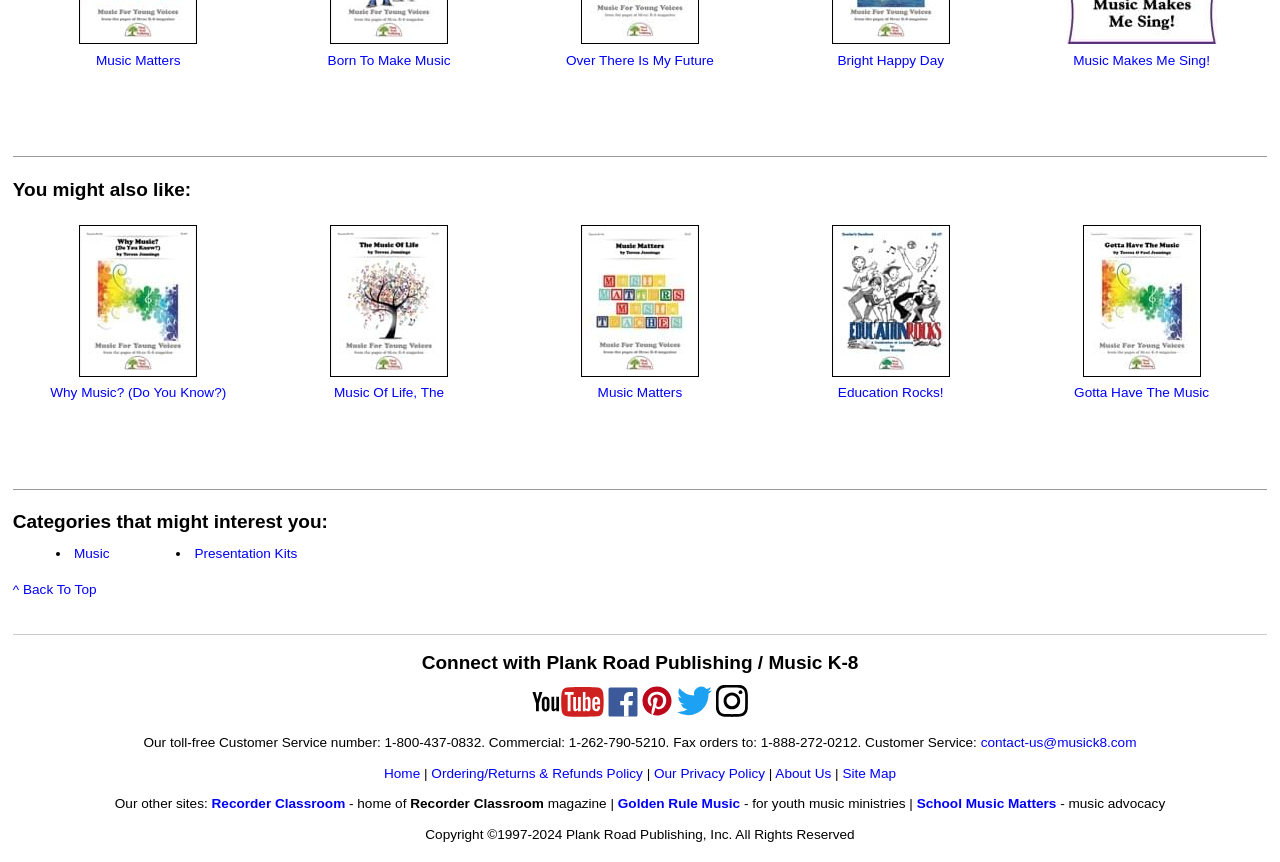Determine the bounding box coordinates of the section to be clicked to follow the instruction: "Connect with Plank Road Publishing on YouTube". The coordinates should be given as four float numbers between 0 and 1, formatted as [left, top, right, bottom].

[0.416, 0.817, 0.472, 0.835]